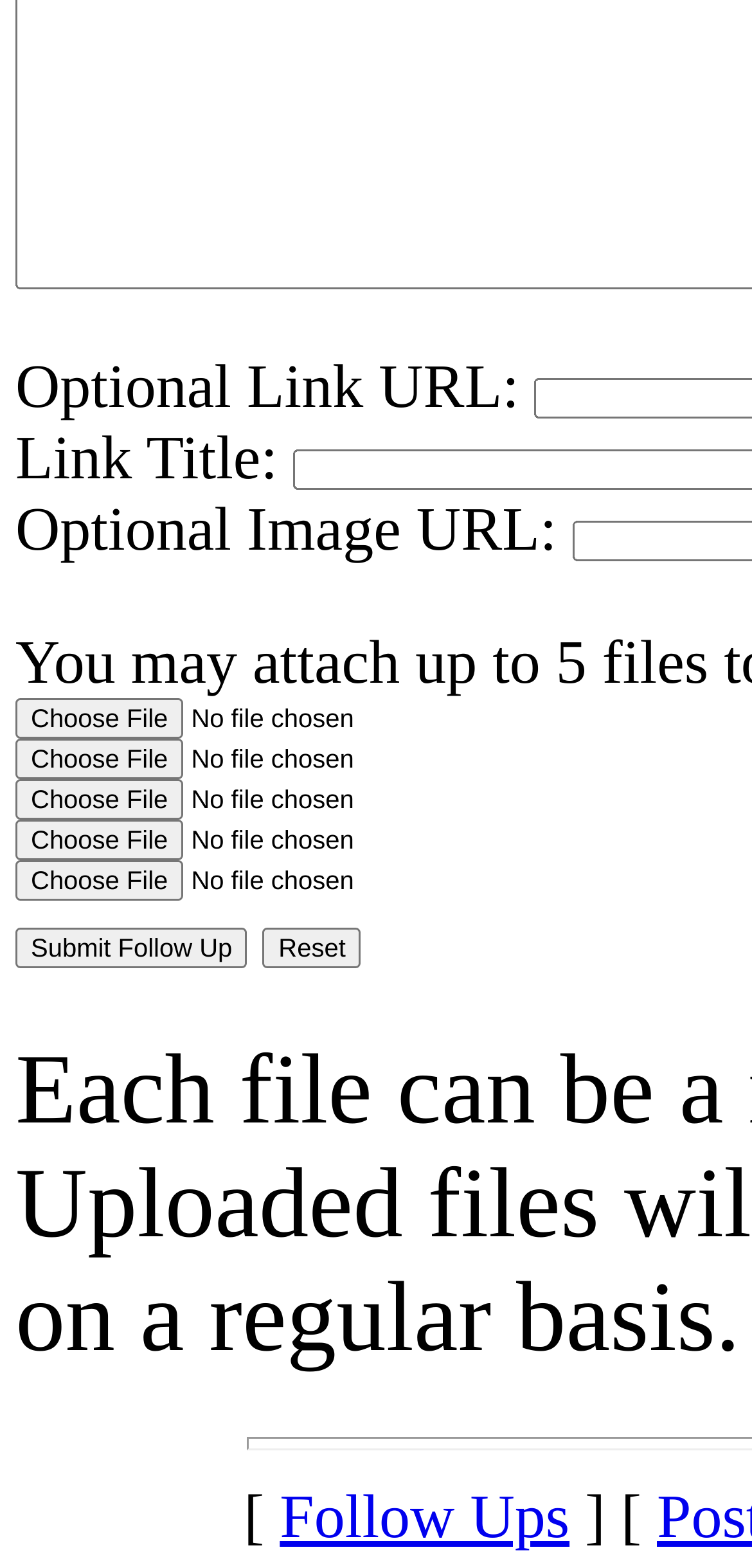Determine the bounding box coordinates of the area to click in order to meet this instruction: "Submit follow up".

[0.021, 0.592, 0.329, 0.618]